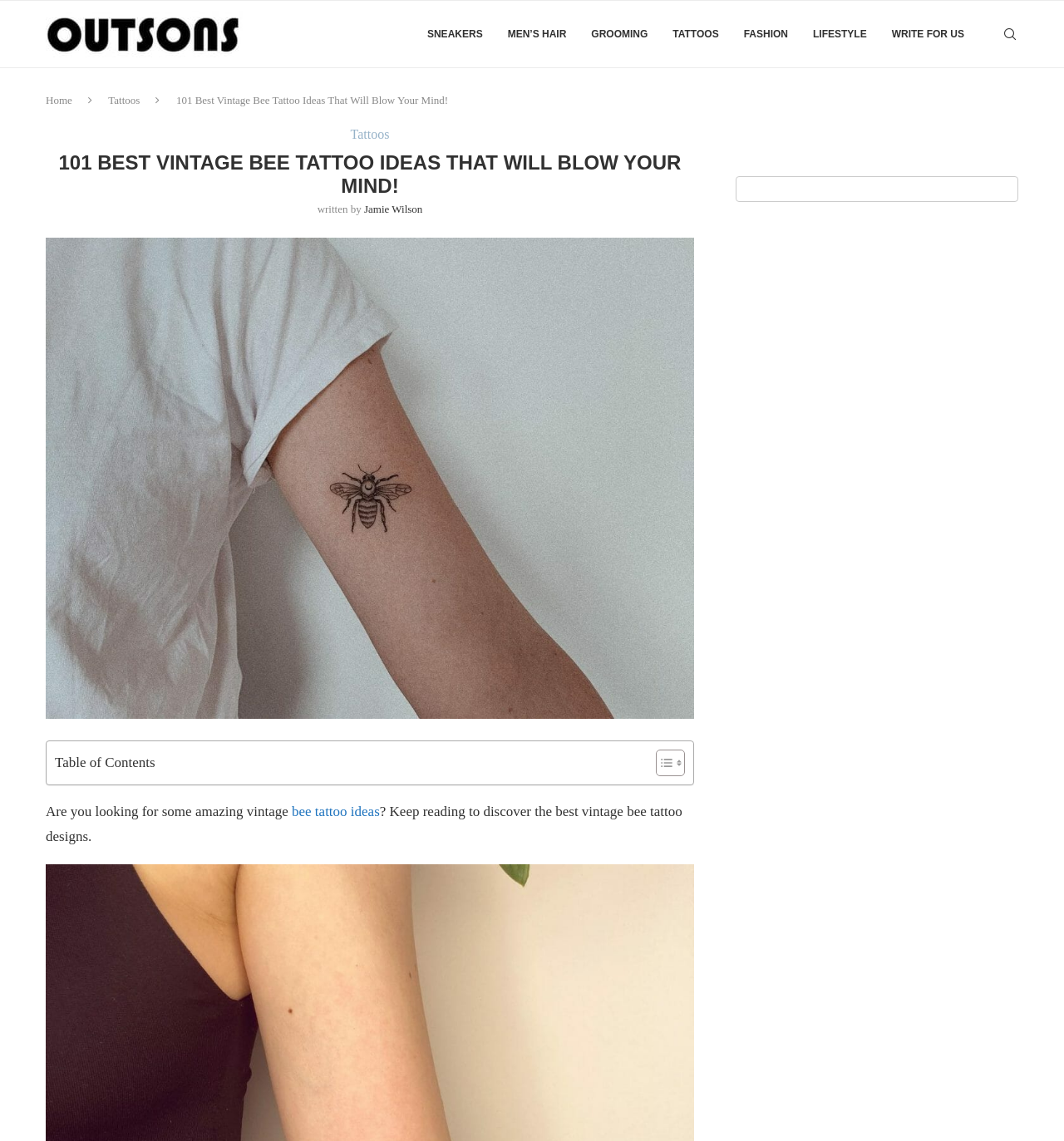Please find the bounding box coordinates of the section that needs to be clicked to achieve this instruction: "Click the 'HOME' link".

None